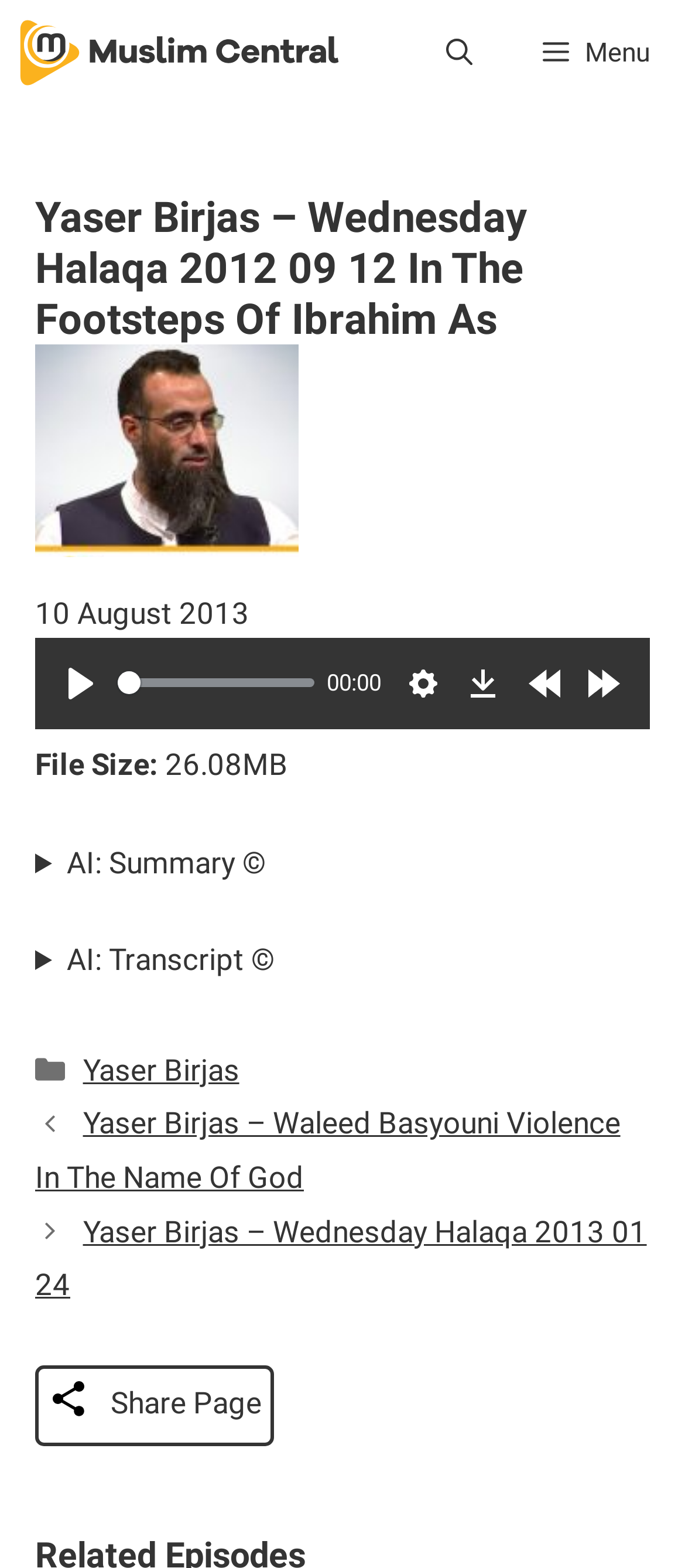How many buttons are there in the audio player controls?
Using the visual information, respond with a single word or phrase.

5